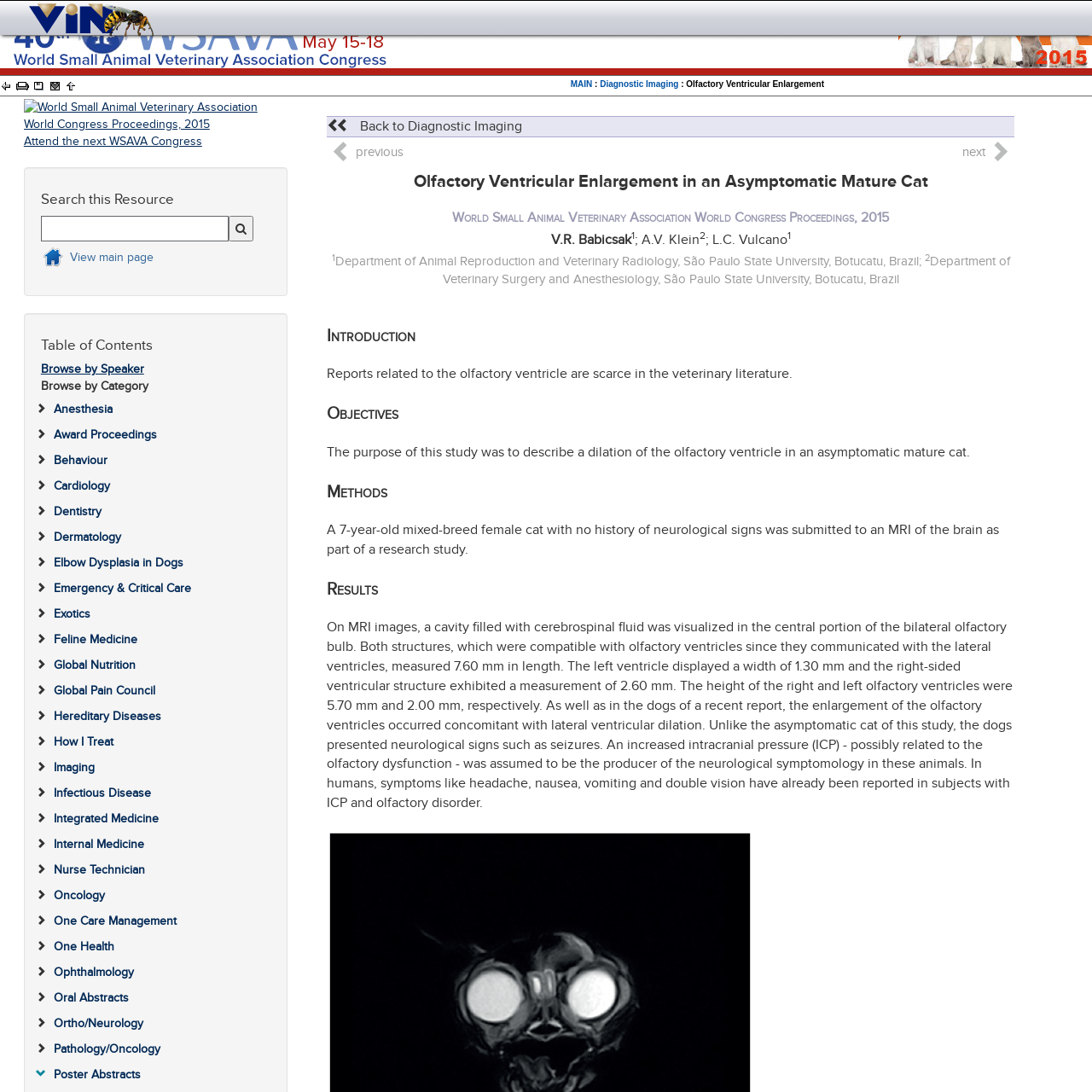Given the element description Elbow Dysplasia in Dogs, predict the bounding box coordinates for the UI element in the webpage screenshot. The format should be (top-left x, top-left y, bottom-right x, bottom-right y), and the values should be between 0 and 1.

[0.049, 0.503, 0.246, 0.522]